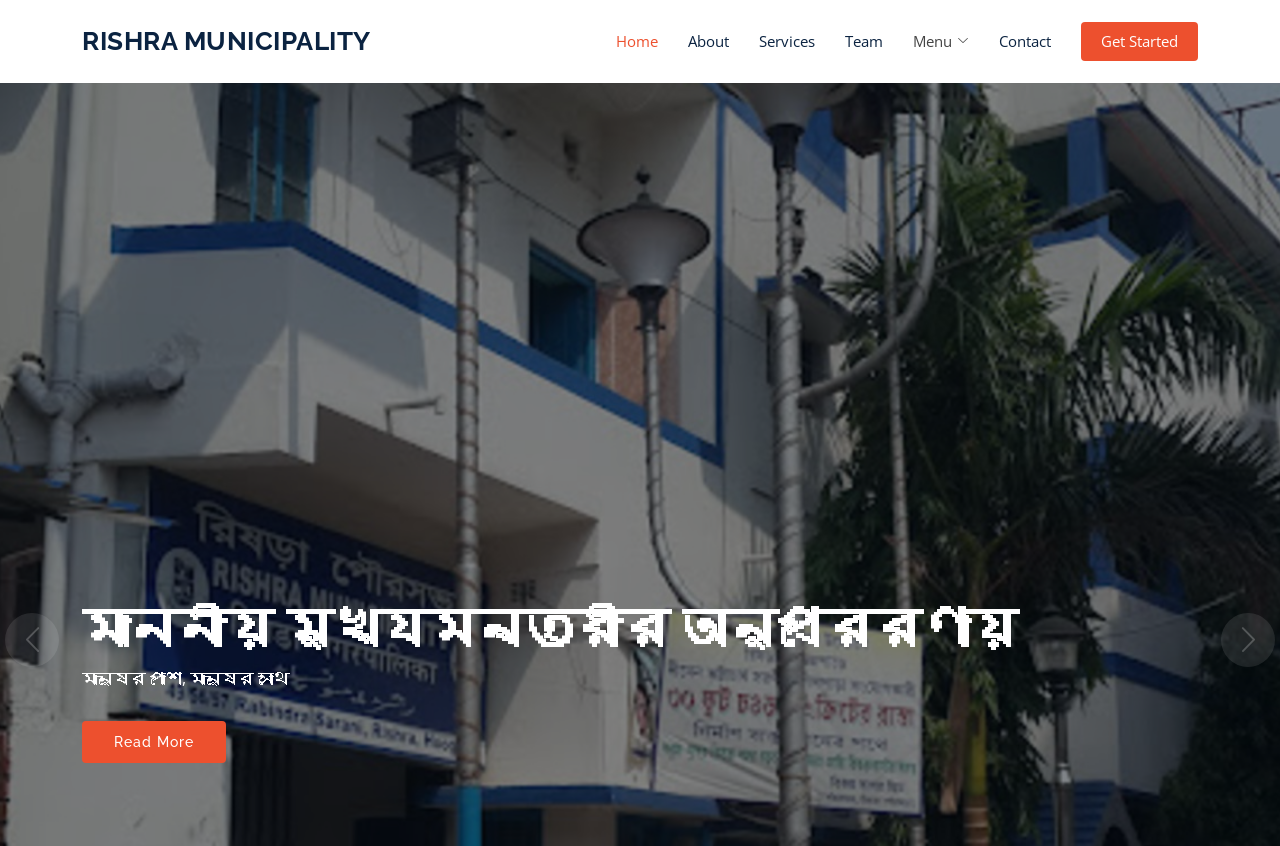Please find the bounding box coordinates of the section that needs to be clicked to achieve this instruction: "read more about the chief minister's inspiration".

[0.064, 0.853, 0.177, 0.902]